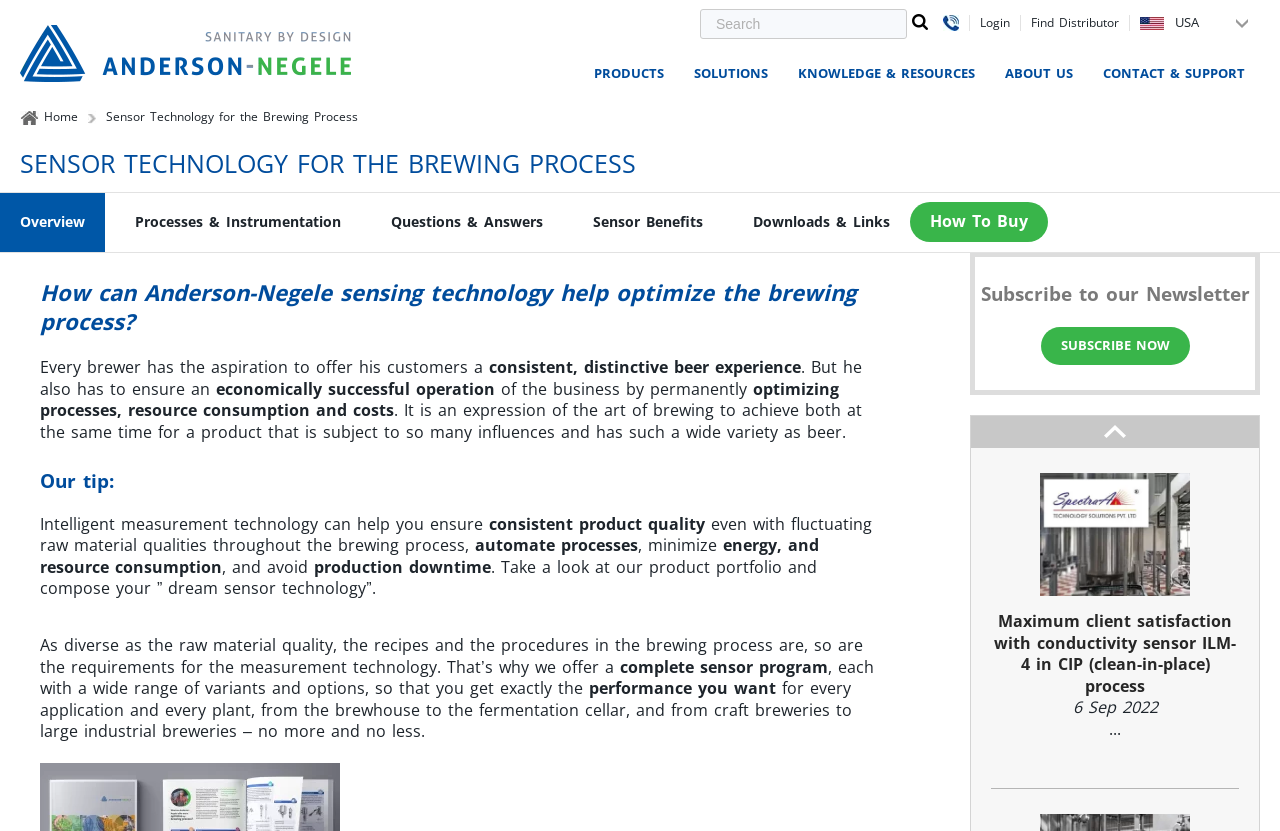Can you specify the bounding box coordinates of the area that needs to be clicked to fulfill the following instruction: "Login to the system"?

[0.766, 0.017, 0.789, 0.037]